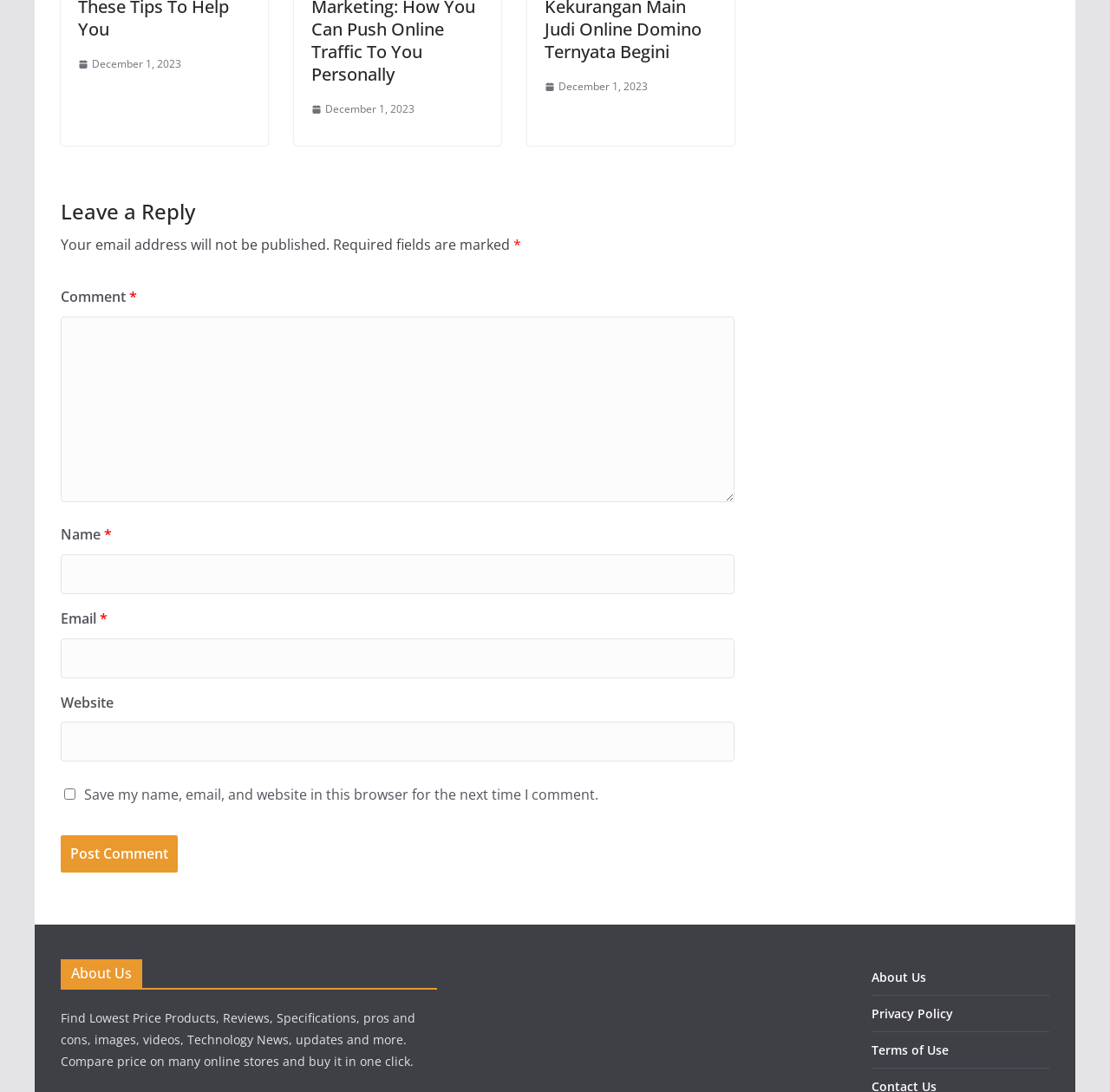Determine the bounding box coordinates of the section I need to click to execute the following instruction: "Leave a comment". Provide the coordinates as four float numbers between 0 and 1, i.e., [left, top, right, bottom].

[0.055, 0.181, 0.662, 0.206]